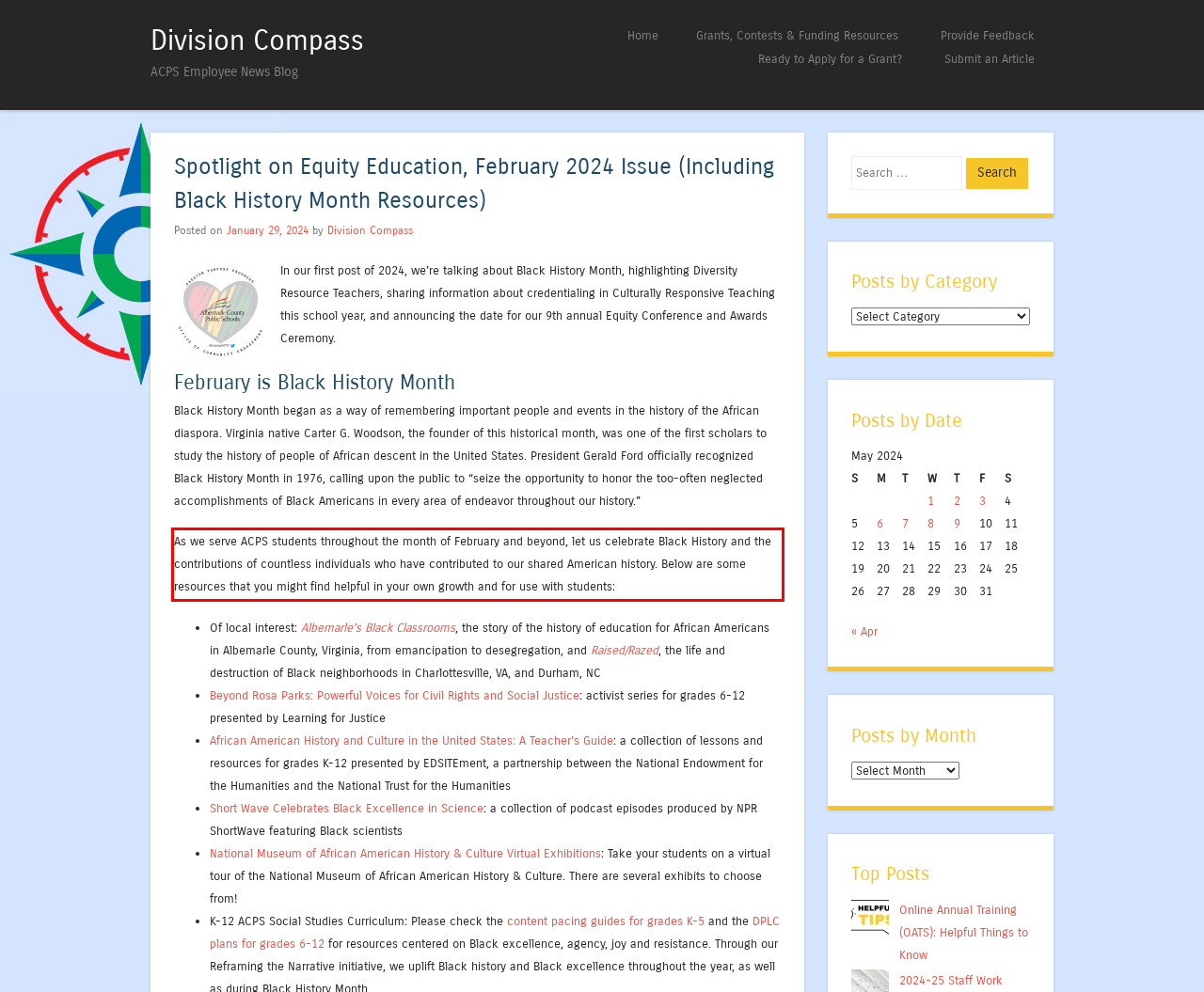Look at the screenshot of the webpage, locate the red rectangle bounding box, and generate the text content that it contains.

As we serve ACPS students throughout the month of February and beyond, let us celebrate Black History and the contributions of countless individuals who have contributed to our shared American history. Below are some resources that you might find helpful in your own growth and for use with students: